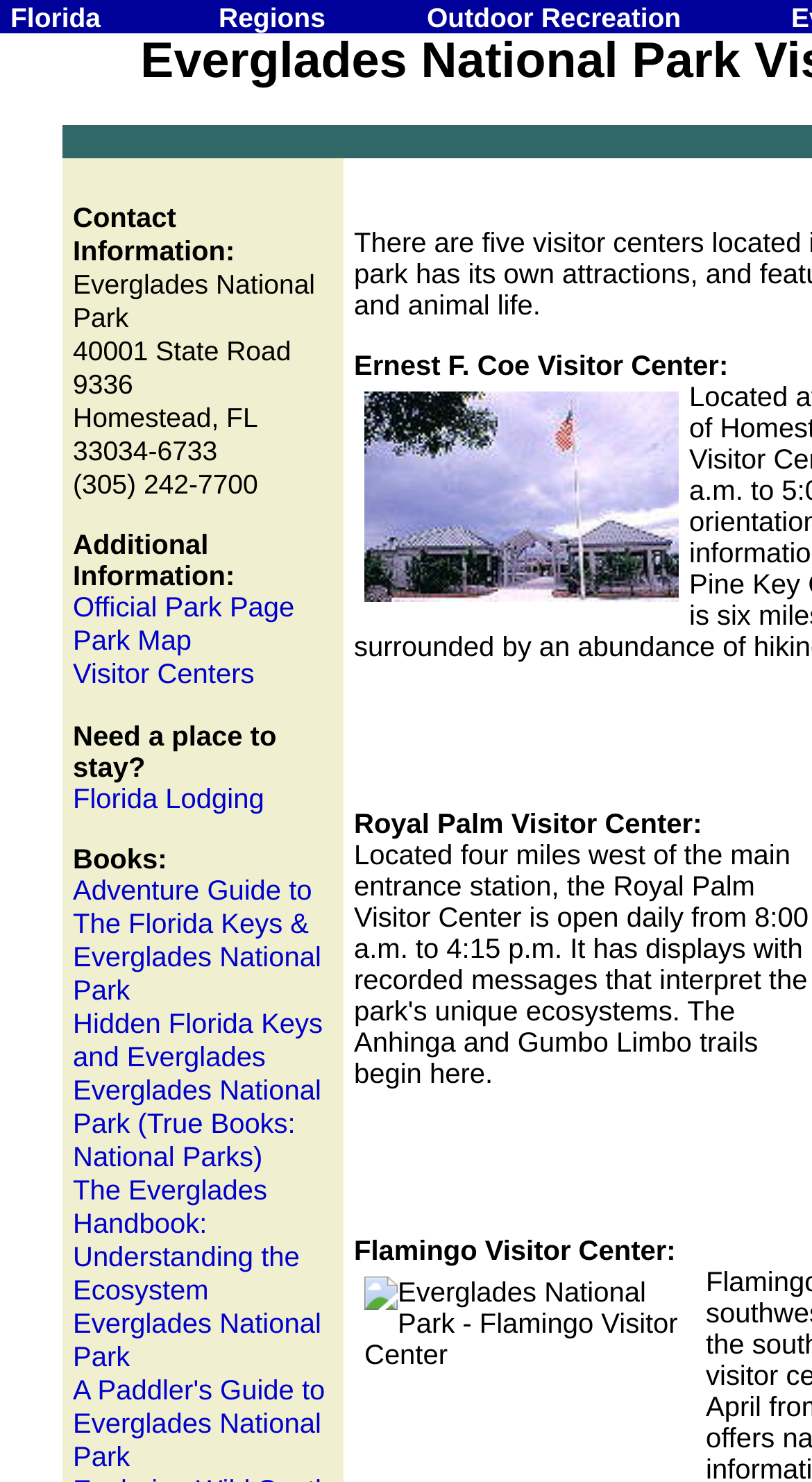What is the address of the Everglades National Park Visitor Center?
Answer the question with as much detail as possible.

I found the address by looking at the static text elements at the top of the webpage, which provide the address of the visitor center.